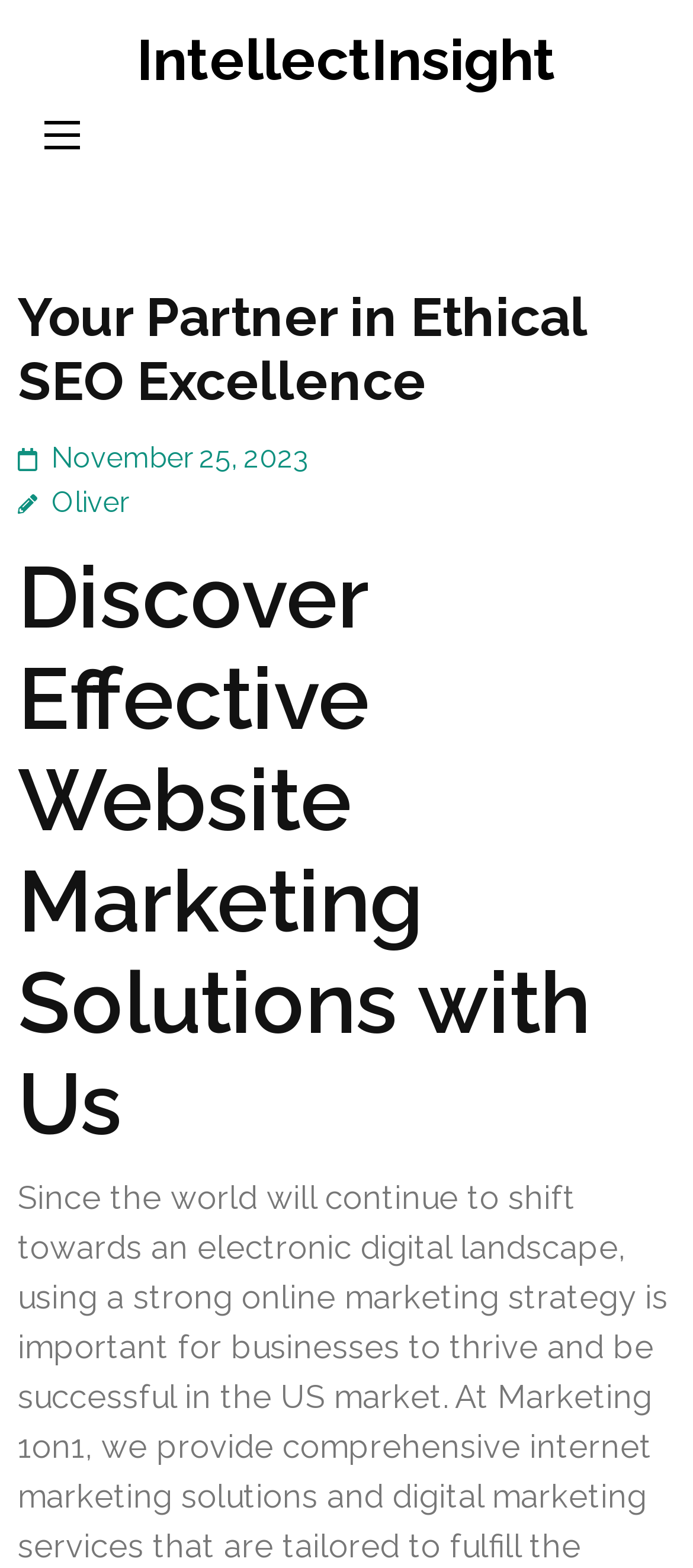Is the button at the top of the webpage expanded?
Please provide a comprehensive answer based on the contents of the image.

The button element at the top of the webpage has an attribute 'expanded' set to 'False', indicating that it is not expanded.